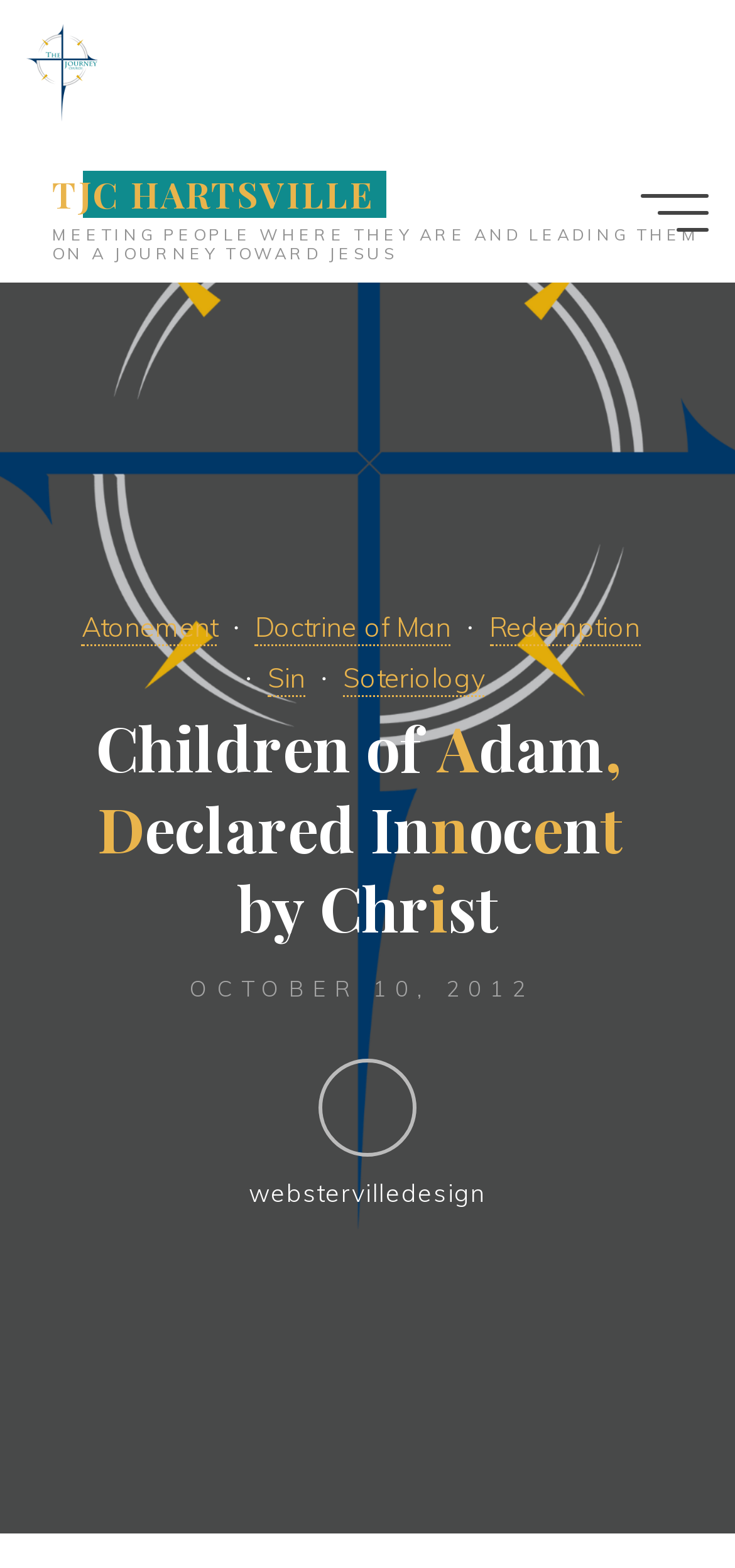Determine the bounding box coordinates for the clickable element to execute this instruction: "Read the 'MEETING PEOPLE WHERE THEY ARE AND LEADING THEM ON A JOURNEY TOWARD JESUS' text". Provide the coordinates as four float numbers between 0 and 1, i.e., [left, top, right, bottom].

[0.071, 0.143, 0.953, 0.167]